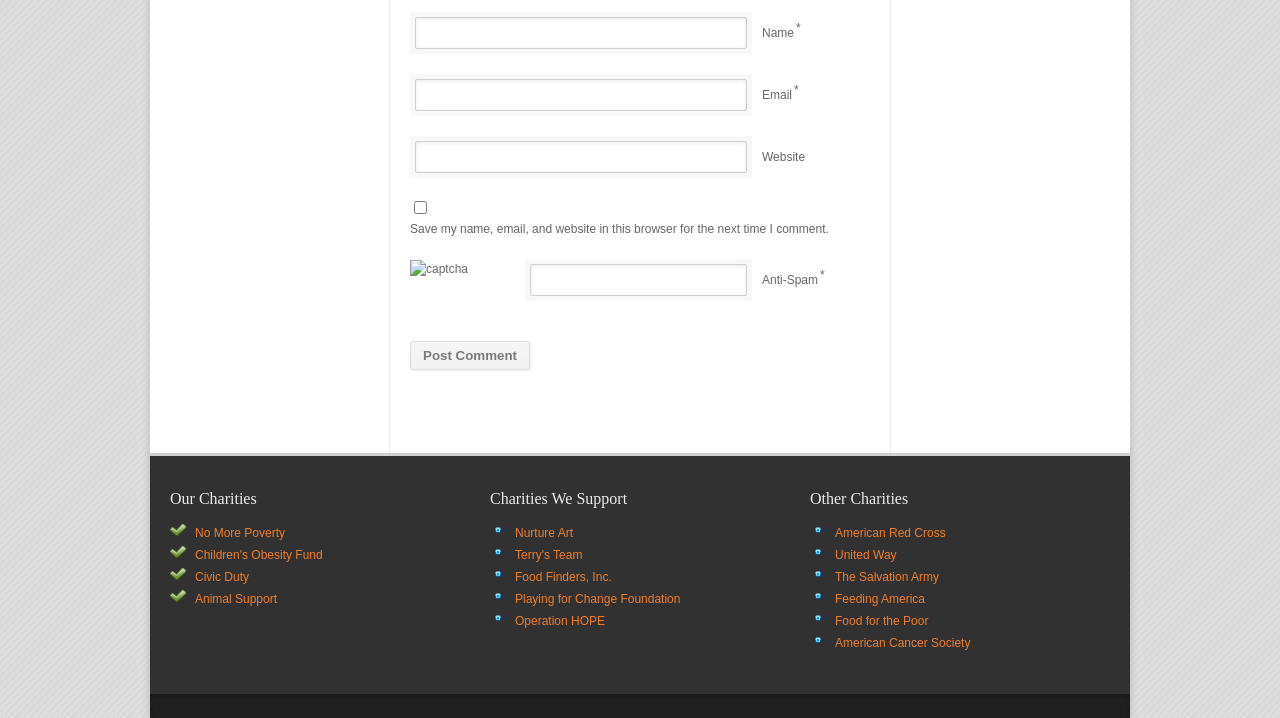Kindly determine the bounding box coordinates for the clickable area to achieve the given instruction: "Check the save my name checkbox".

[0.323, 0.28, 0.334, 0.299]